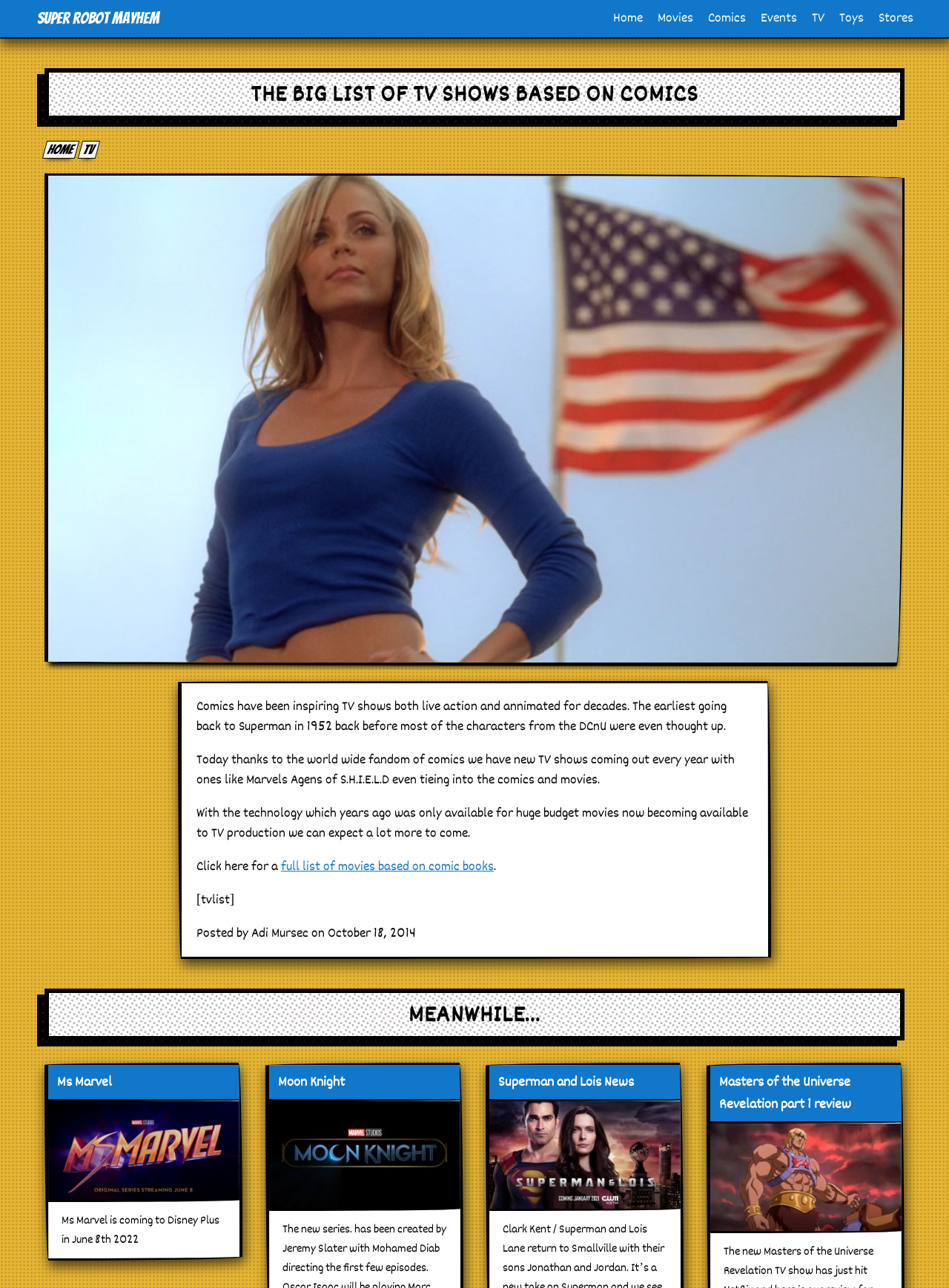Identify the first-level heading on the webpage and generate its text content.

THE BIG LIST OF TV SHOWS BASED ON COMICS